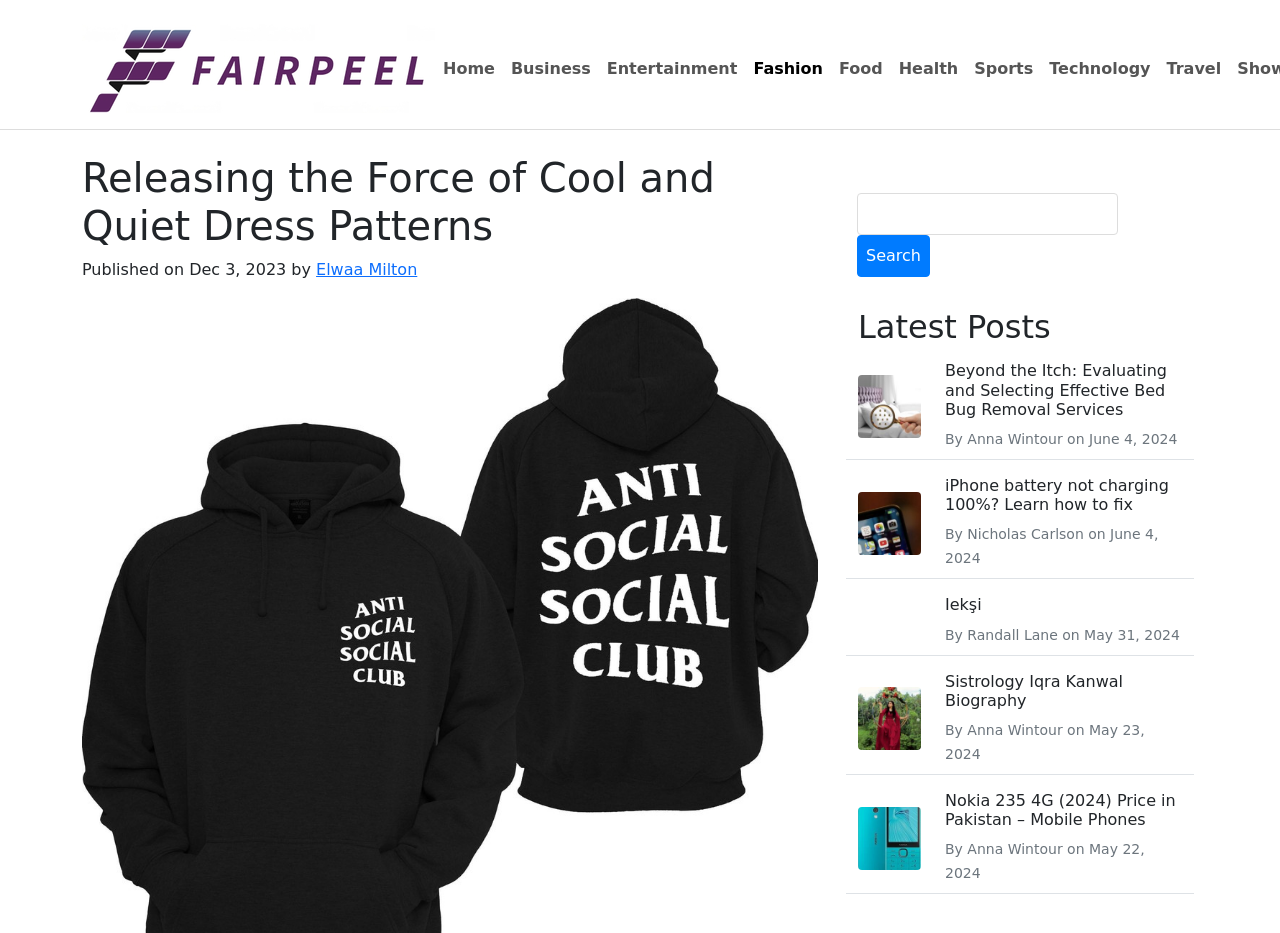Pinpoint the bounding box coordinates of the element to be clicked to execute the instruction: "View the article 'iPhone battery not charging 100%? Learn how to fix'".

[0.738, 0.51, 0.913, 0.551]